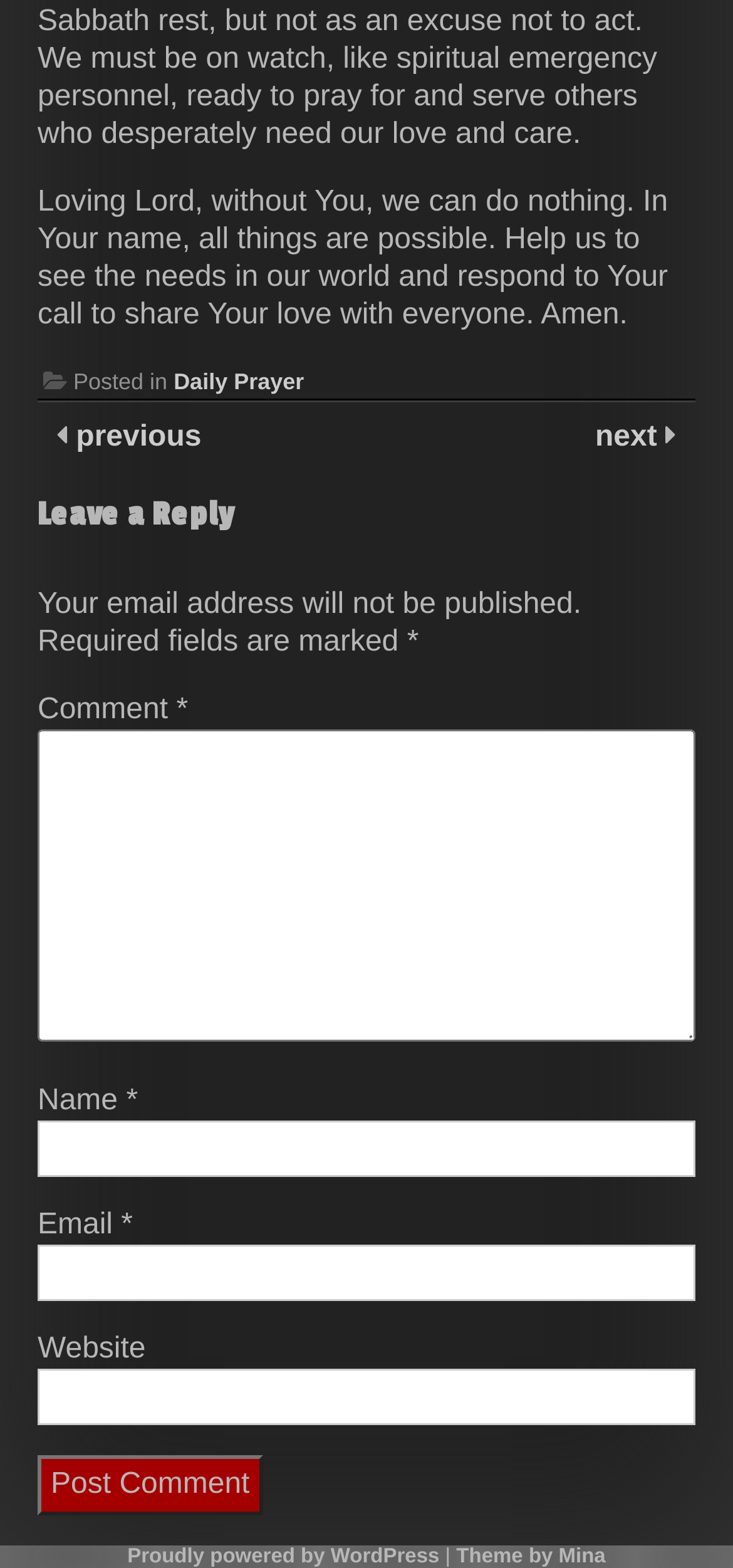Locate the bounding box coordinates of the area that needs to be clicked to fulfill the following instruction: "Click on the 'previous' link". The coordinates should be in the format of four float numbers between 0 and 1, namely [left, top, right, bottom].

[0.092, 0.269, 0.275, 0.289]